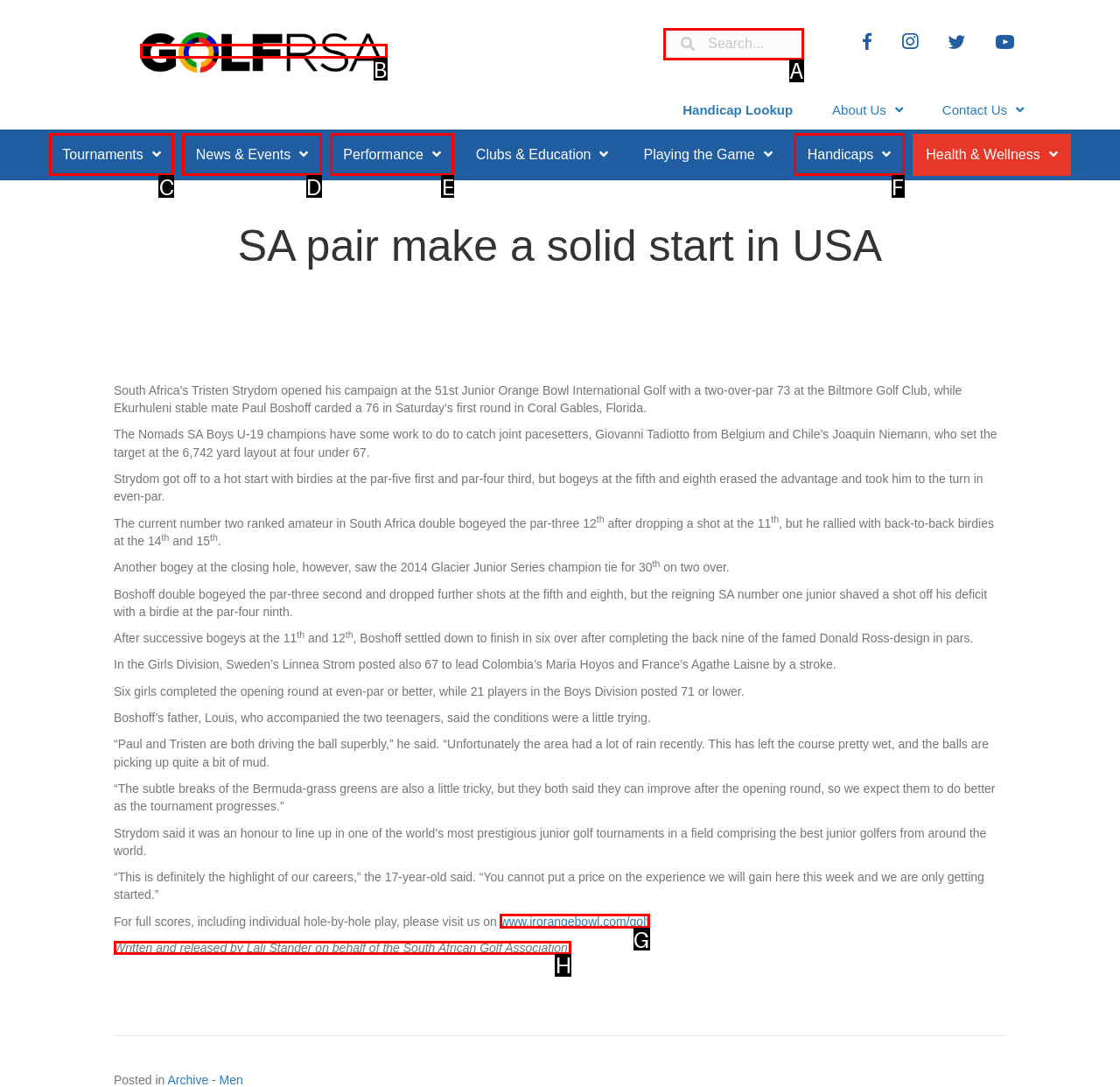Determine the letter of the element to click to accomplish this task: Click on Aries. Respond with the letter.

None